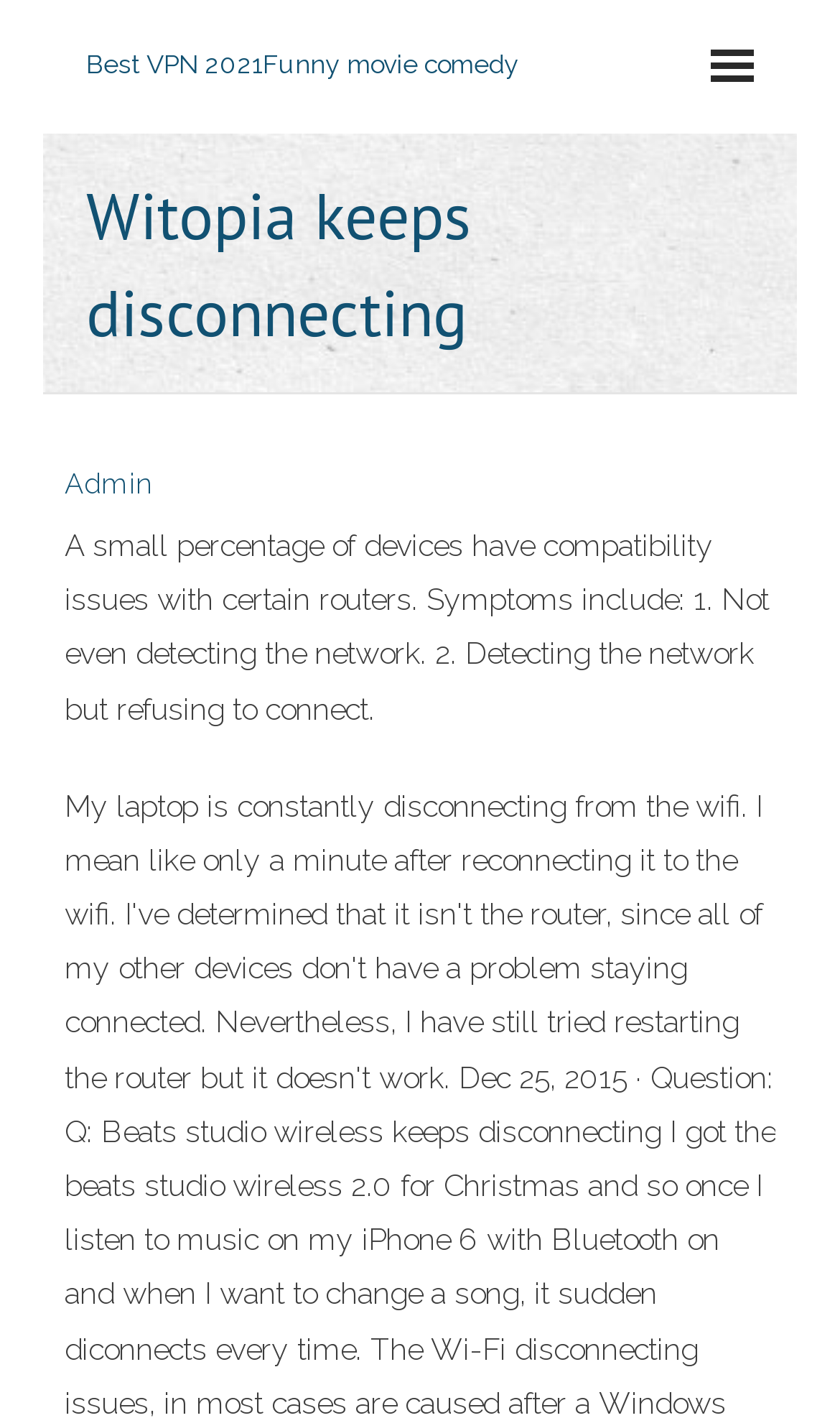Provide a thorough and detailed response to the question by examining the image: 
Who is the intended audience for this webpage?

Based on the webpage content, it appears that the webpage is intended for users of Witopia who are experiencing disconnecting issues, as it provides information about compatibility issues with certain routers and potential solutions.